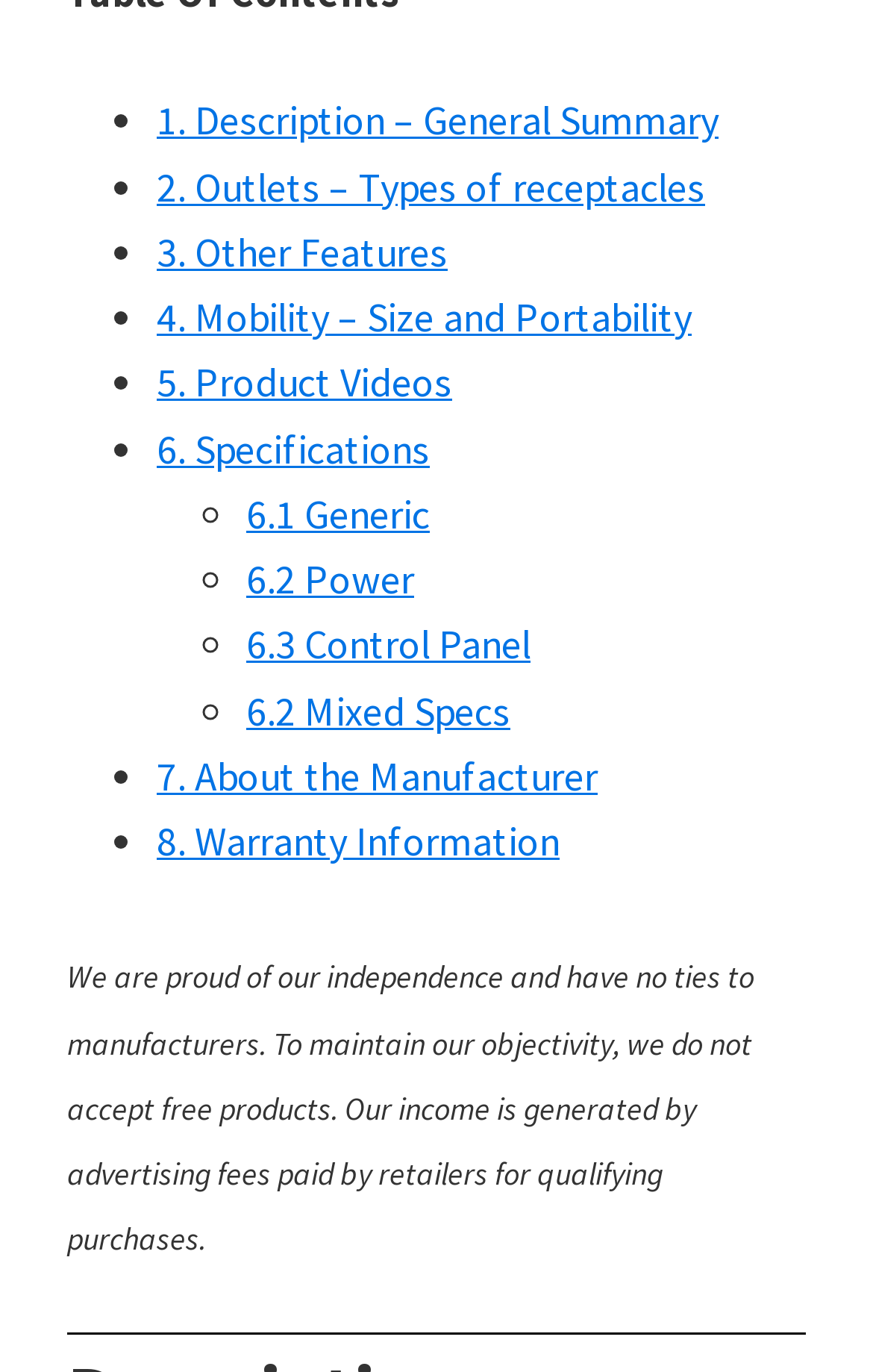Given the webpage screenshot and the description, determine the bounding box coordinates (top-left x, top-left y, bottom-right x, bottom-right y) that define the location of the UI element matching this description: 1. Description – General Summary

[0.179, 0.069, 0.823, 0.107]